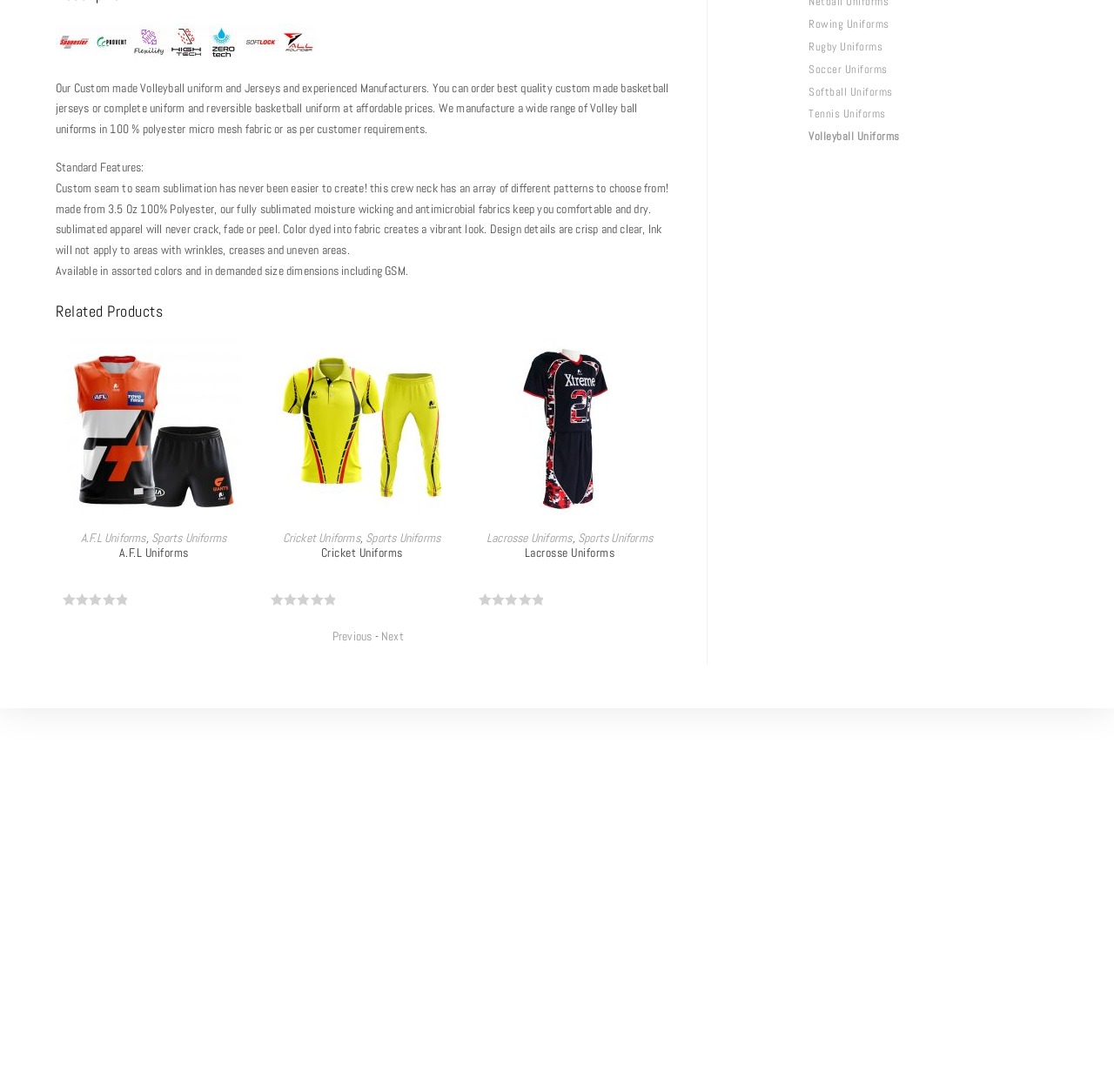Determine the bounding box of the UI component based on this description: "Ice Hockey Uniforms". The bounding box coordinates should be four float values between 0 and 1, i.e., [left, top, right, bottom].

[0.057, 0.485, 0.142, 0.499]